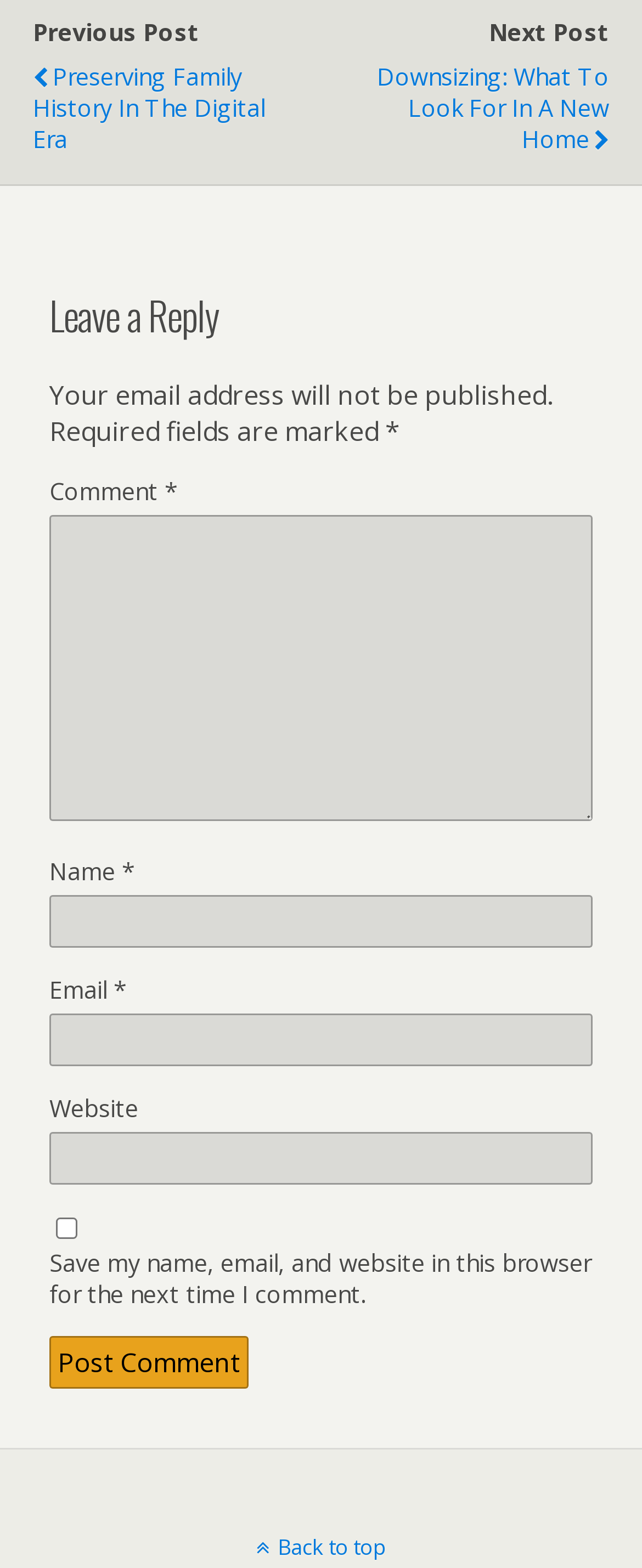What is the label of the third text box?
Analyze the screenshot and provide a detailed answer to the question.

I found the label of the third text box by looking at the static text element associated with it, which says 'Email'.